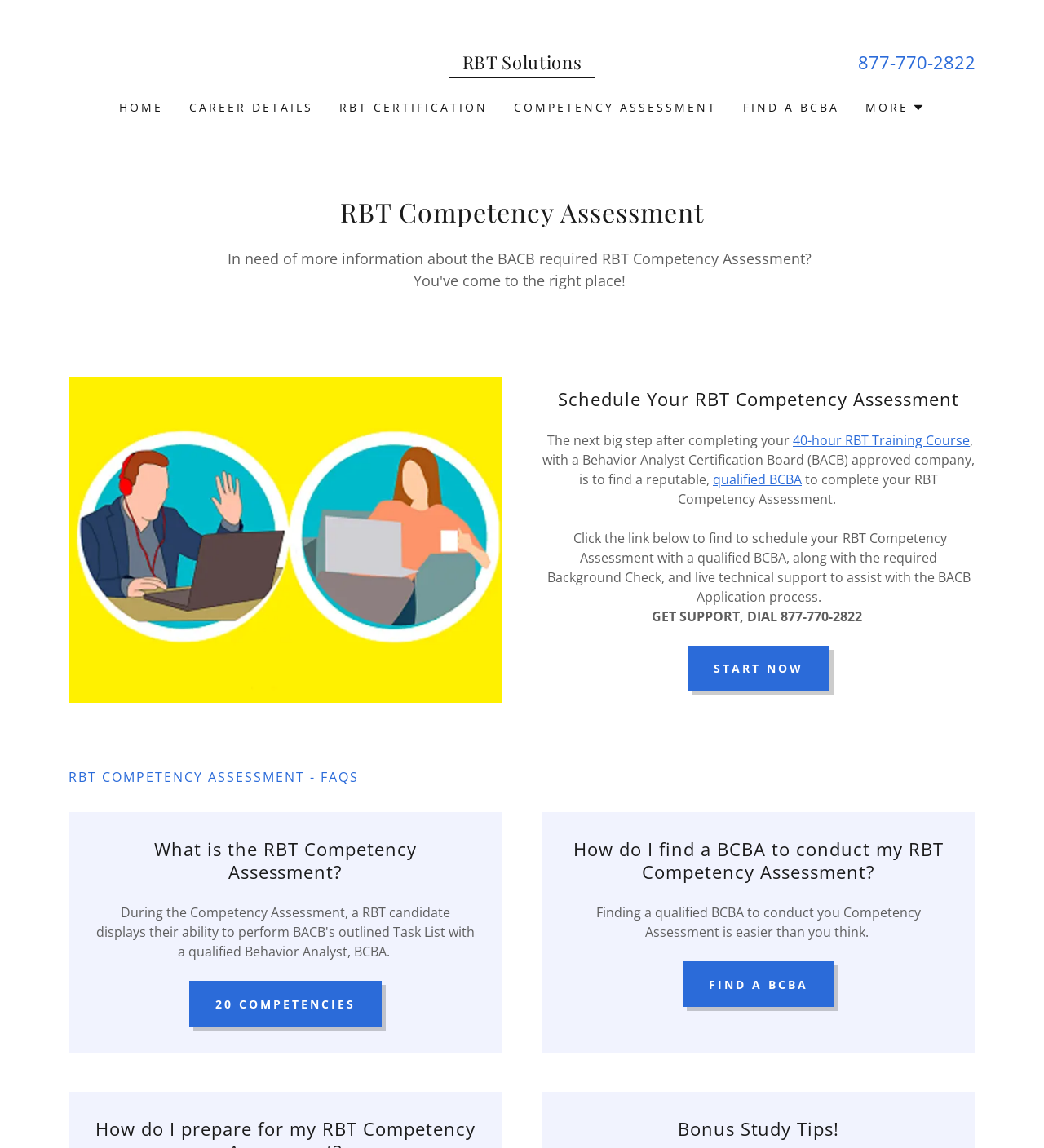Locate the bounding box of the UI element described by: "40-hour RBT Training Course" in the given webpage screenshot.

[0.759, 0.376, 0.929, 0.391]